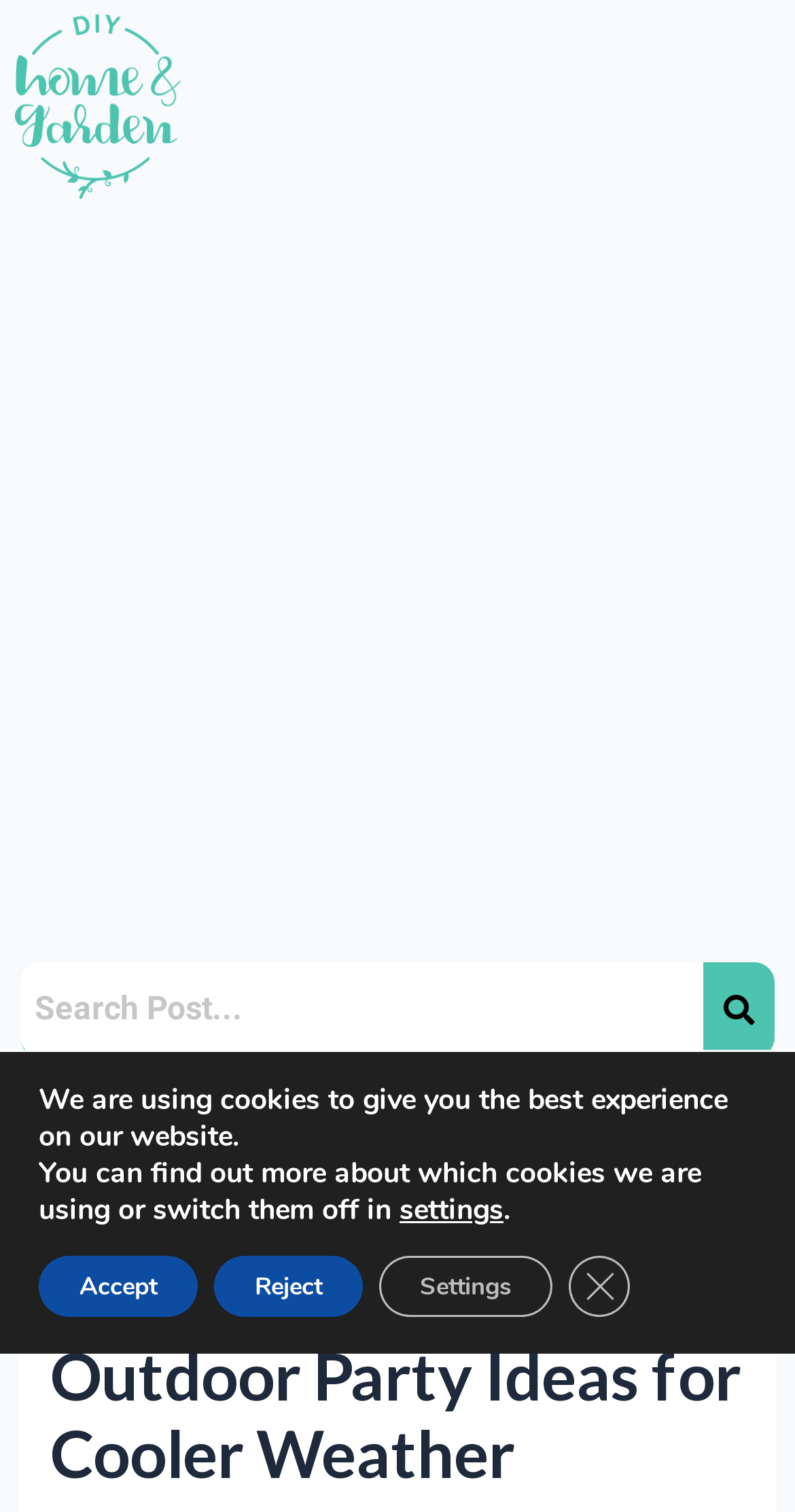Please provide a comprehensive response to the question based on the details in the image: What can be found in the top-right corner of the webpage?

The top-right corner of the webpage contains a search box, which is part of a tablist with a horizontal orientation, allowing users to search for specific content within the webpage.